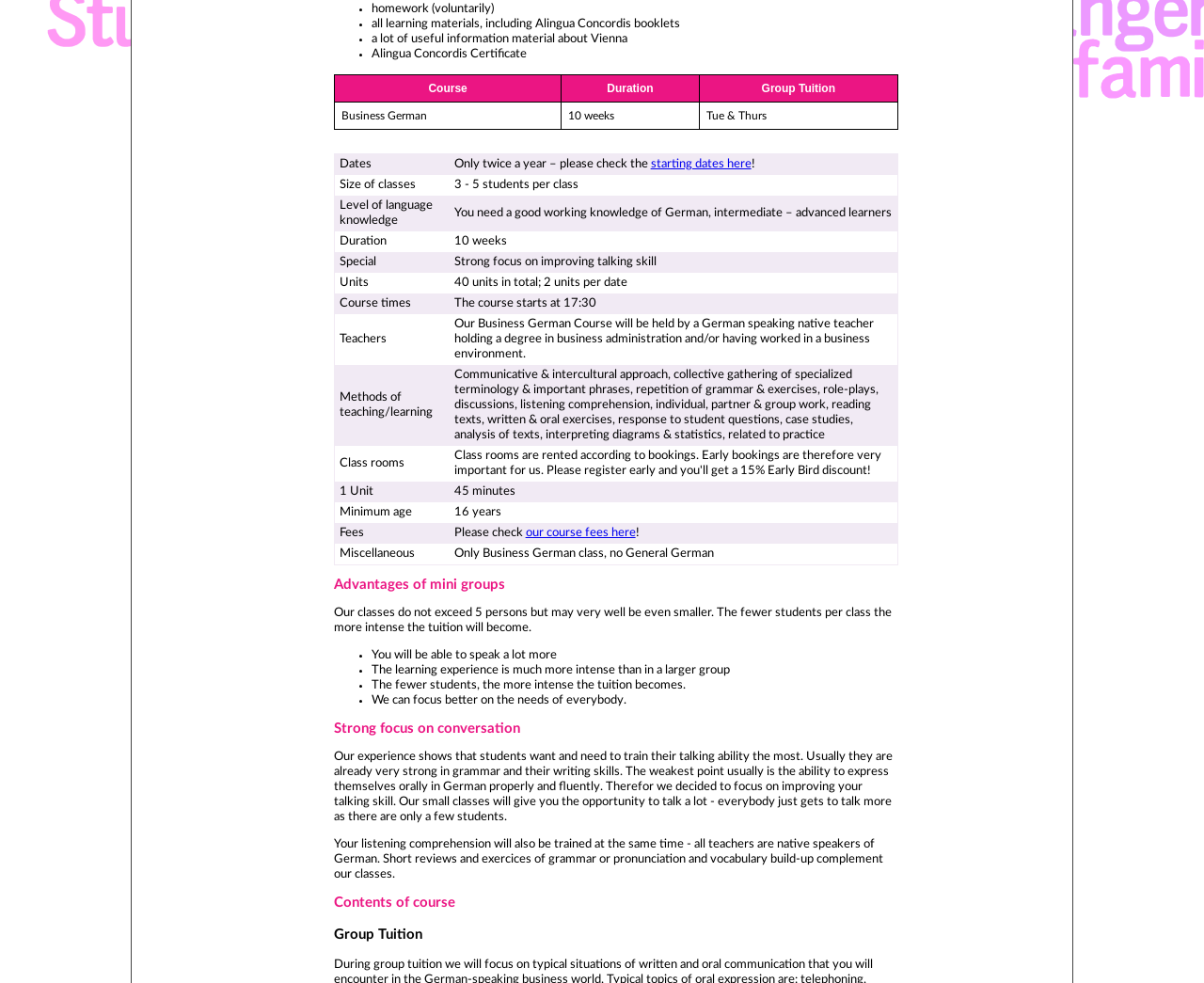Find the coordinates for the bounding box of the element with this description: "starting dates here".

[0.54, 0.161, 0.624, 0.173]